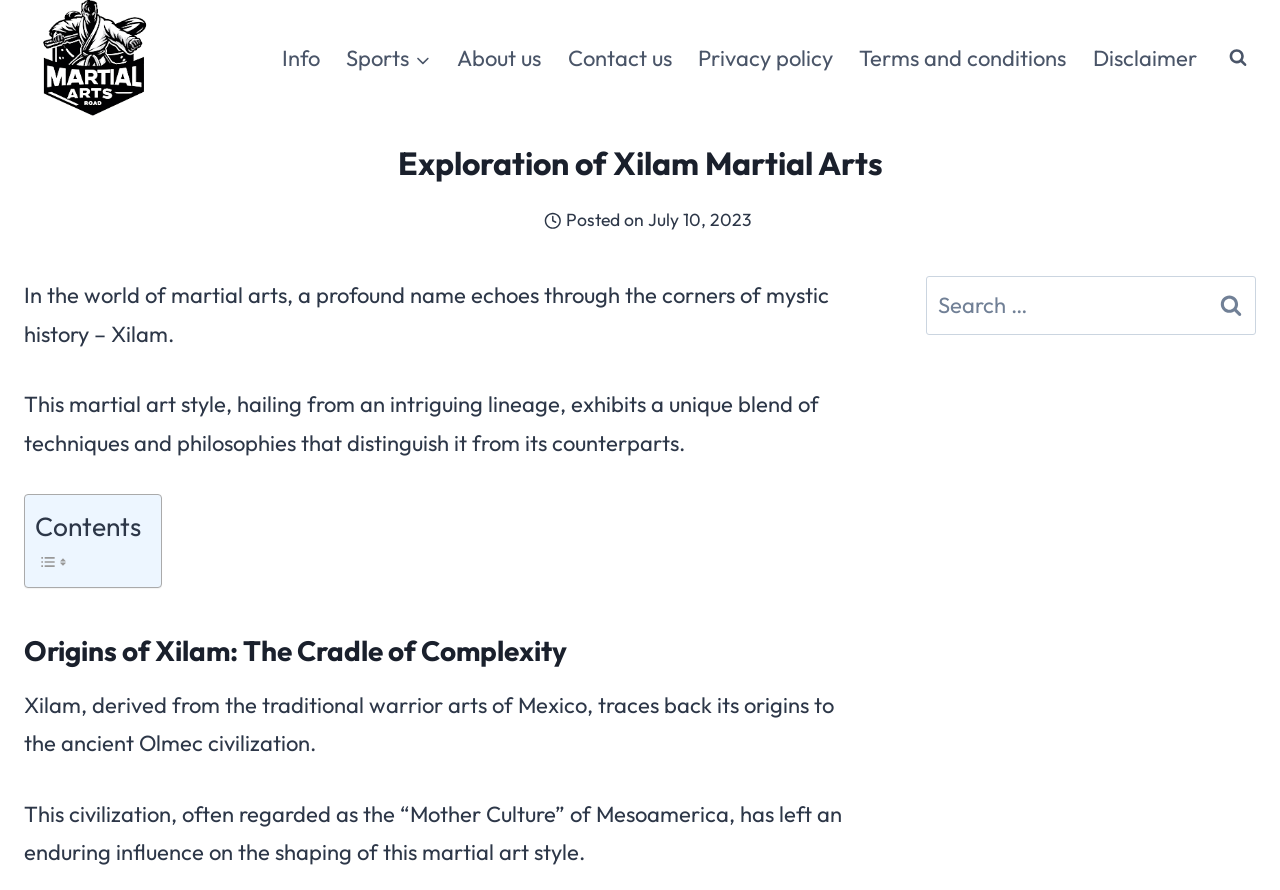Using the element description: "Privacy policy", determine the bounding box coordinates. The coordinates should be in the format [left, top, right, bottom], with values between 0 and 1.

[0.535, 0.029, 0.661, 0.102]